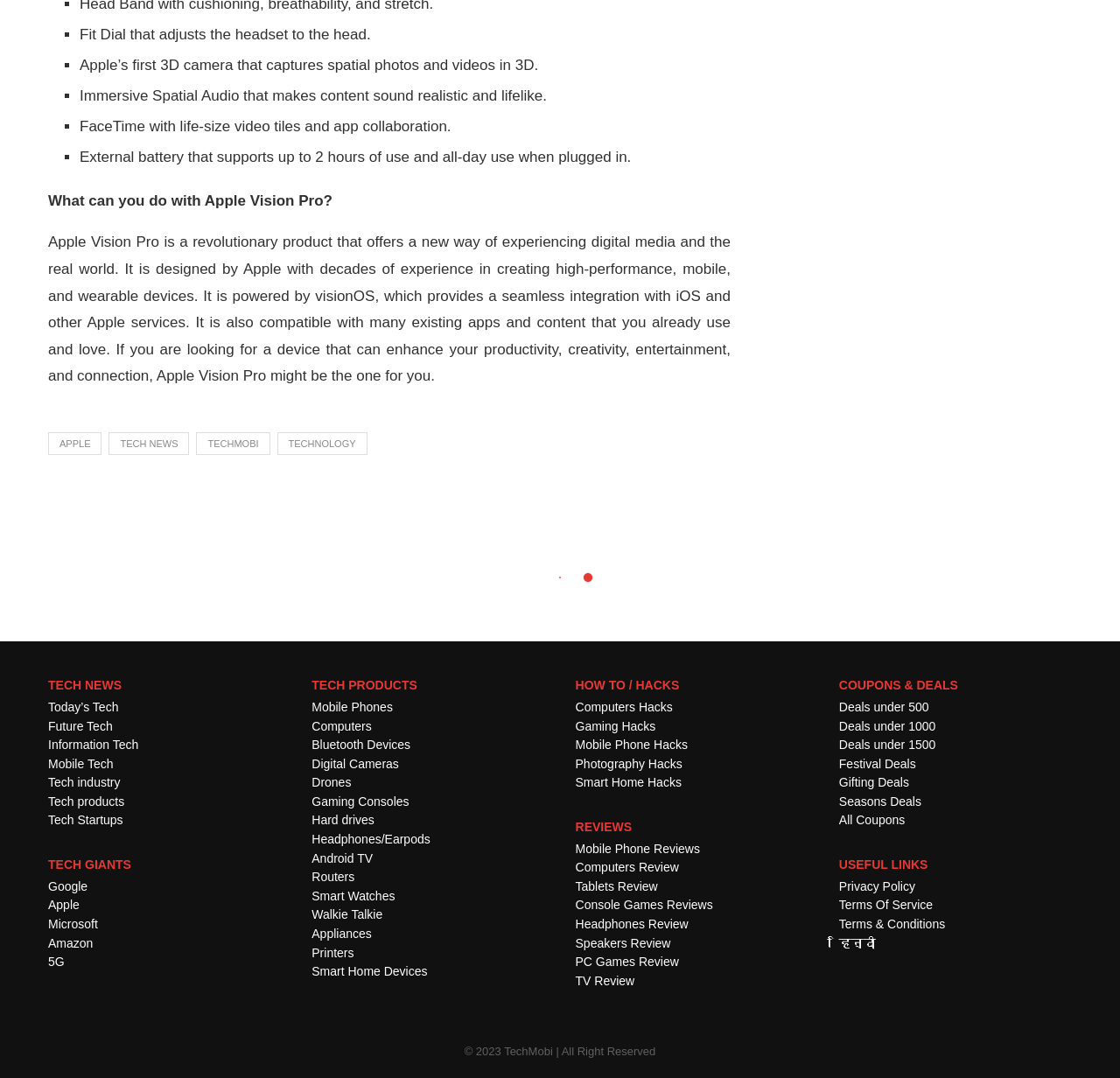Find the bounding box coordinates of the clickable element required to execute the following instruction: "Read about 'What can you do with Apple Vision Pro?'". Provide the coordinates as four float numbers between 0 and 1, i.e., [left, top, right, bottom].

[0.043, 0.178, 0.297, 0.194]